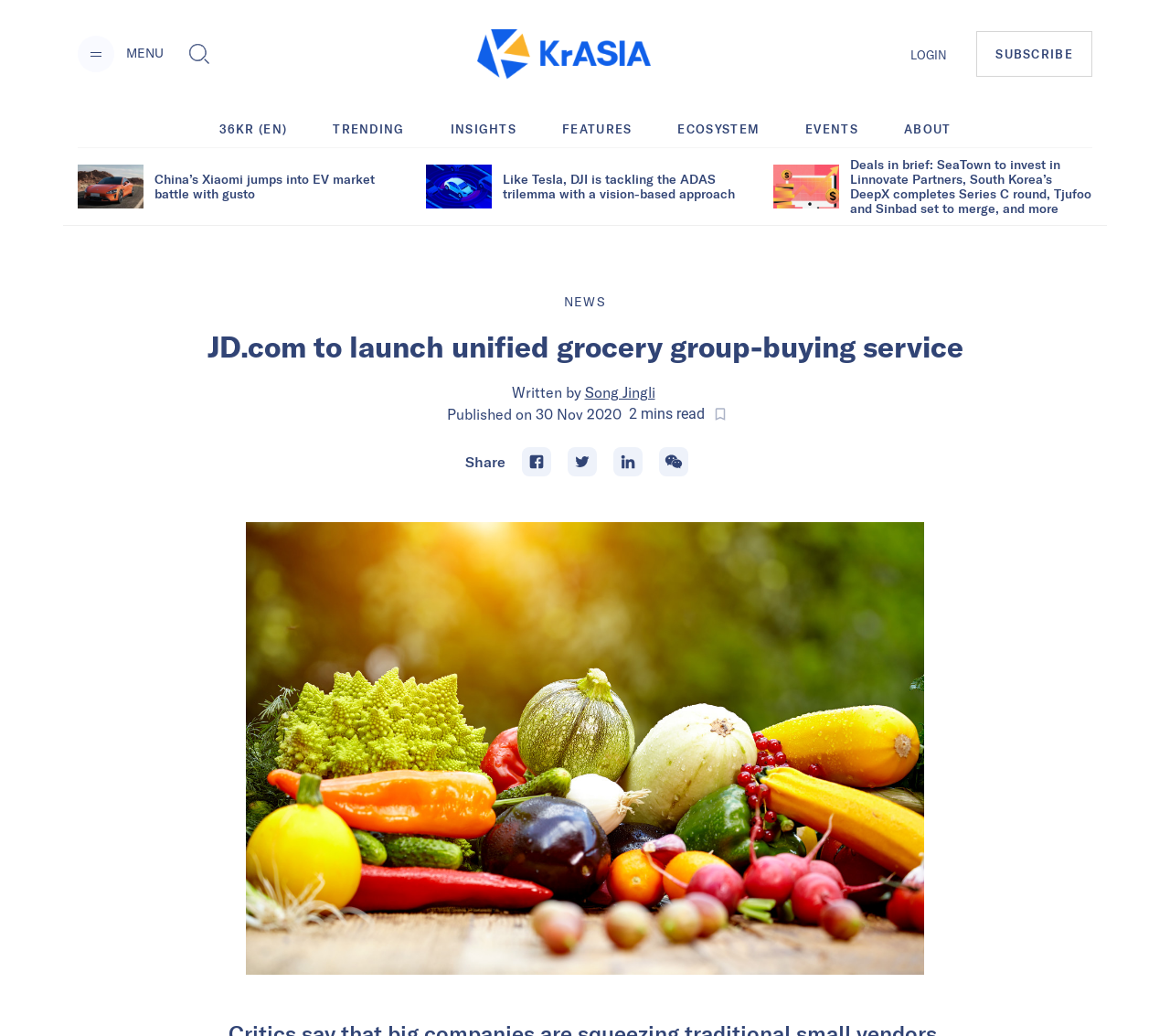How many minutes does it take to read the current article?
From the details in the image, answer the question comprehensively.

I located the answer by searching for the text 'mins' near the 'read' text, which is likely indicating the reading time of the article.